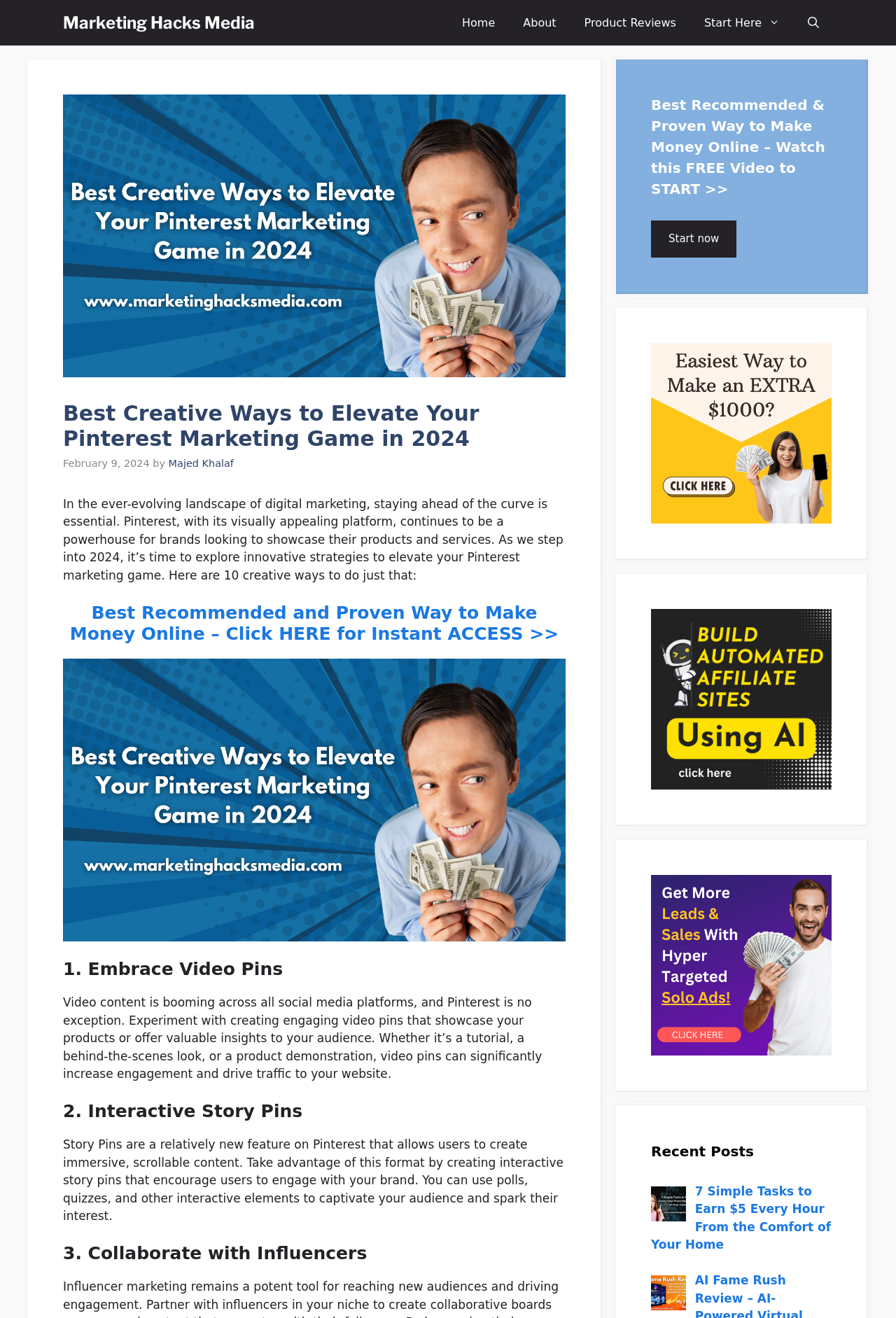Find the bounding box coordinates of the clickable element required to execute the following instruction: "Read the article by Majed Khalaf". Provide the coordinates as four float numbers between 0 and 1, i.e., [left, top, right, bottom].

[0.188, 0.347, 0.261, 0.356]